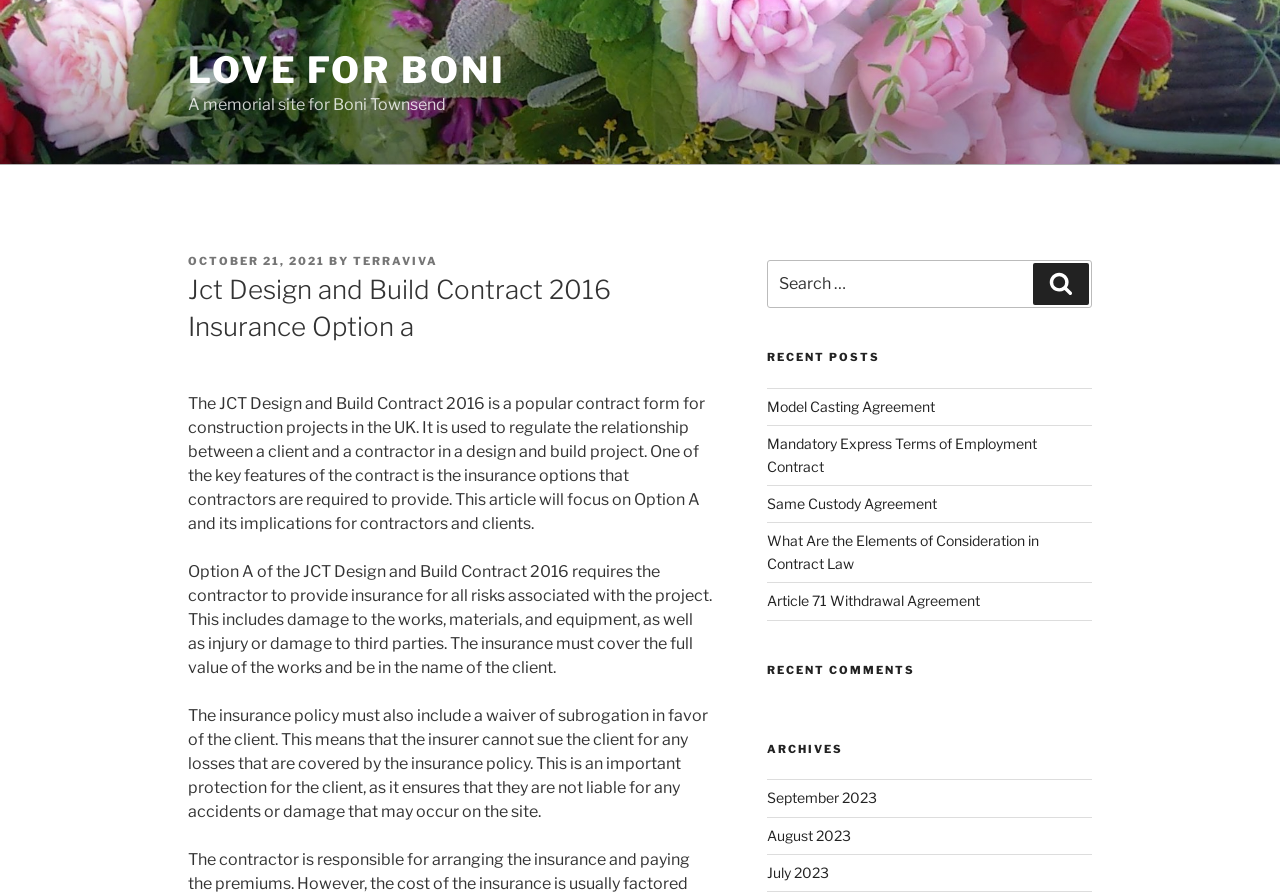Please determine the bounding box coordinates of the element's region to click for the following instruction: "Read the 'Jct Design and Build Contract 2016 Insurance Option a' article".

[0.147, 0.305, 0.556, 0.386]